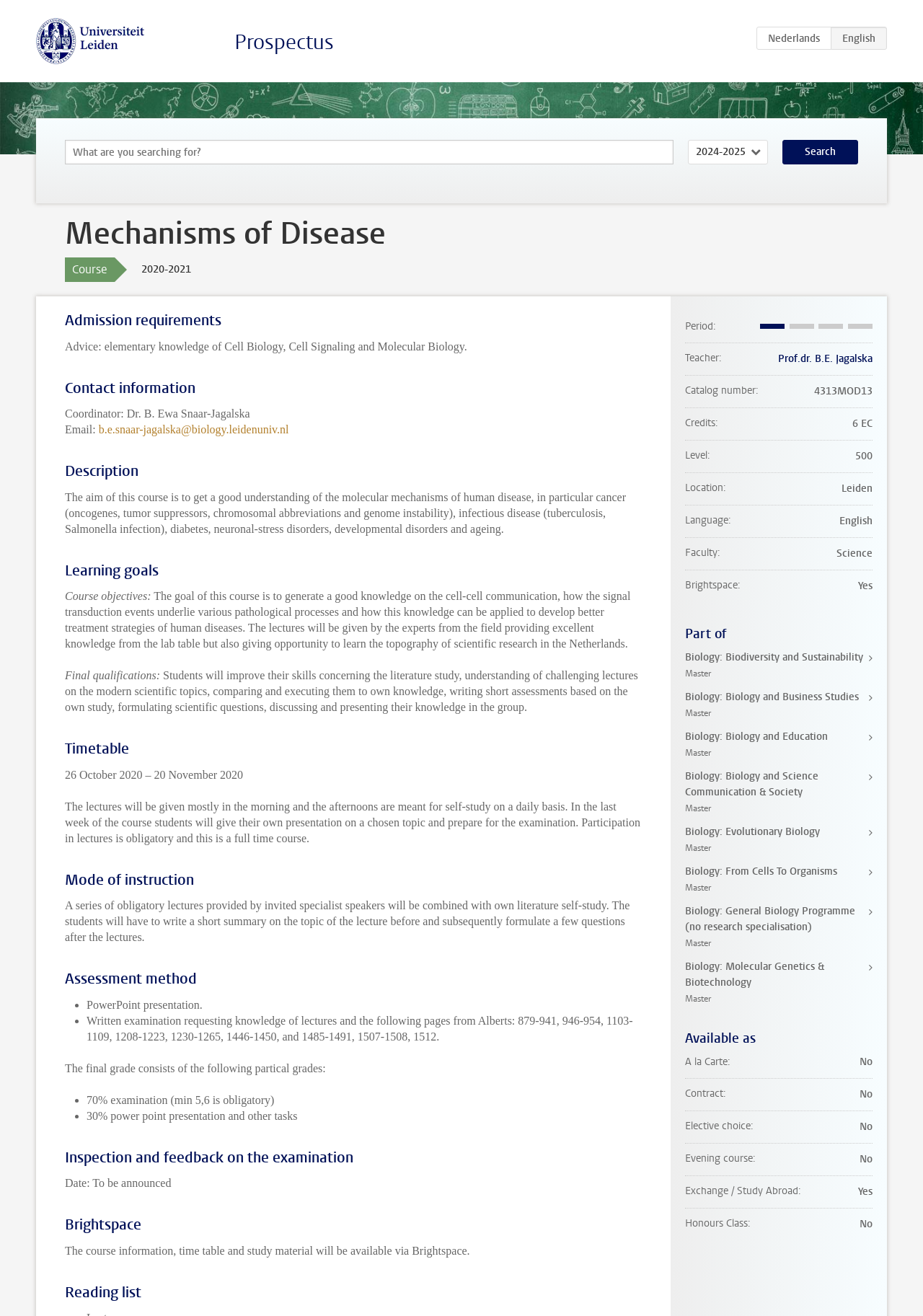What is the catalog number of the course?
Refer to the screenshot and answer in one word or phrase.

4313MOD13